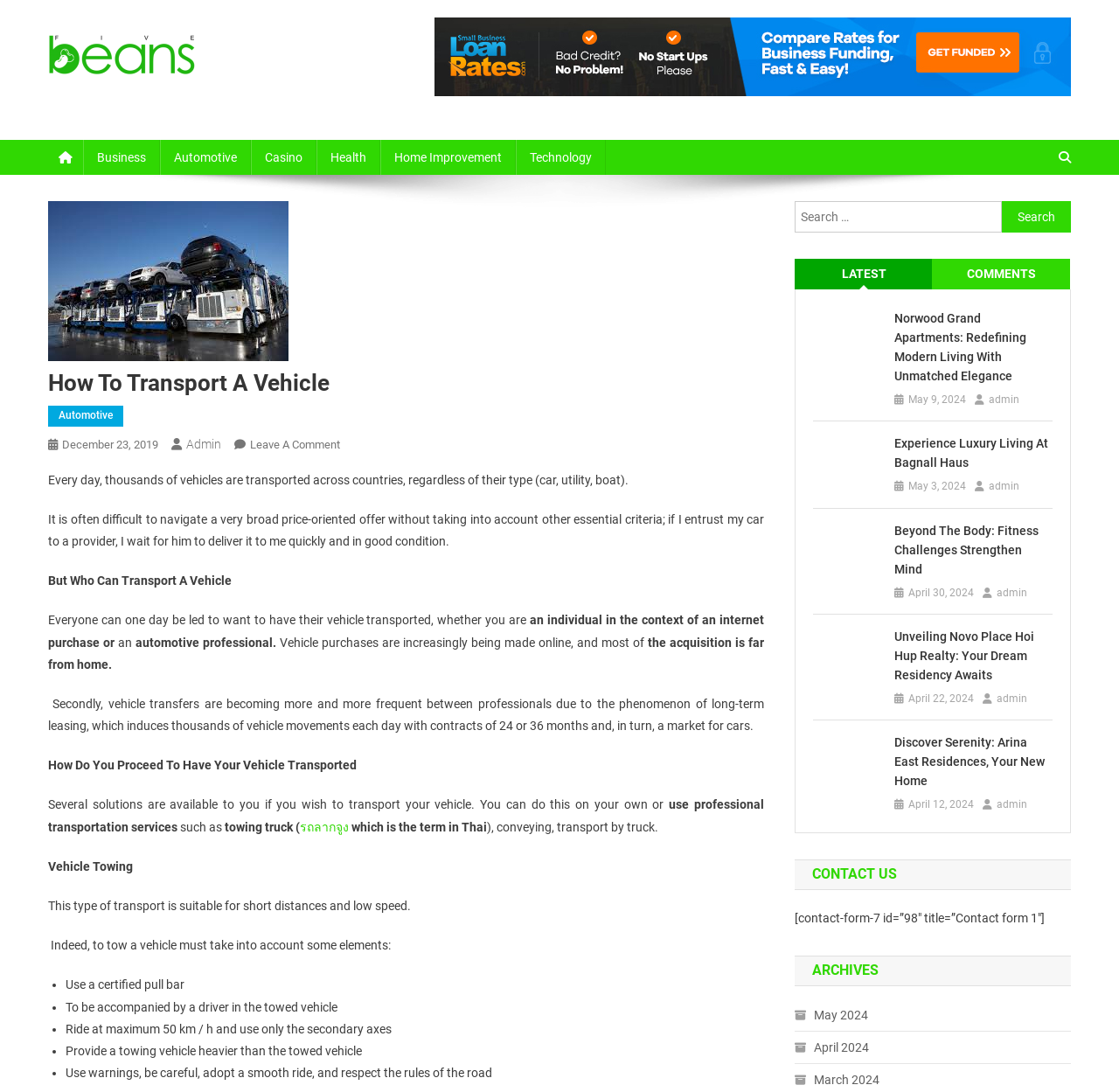Please find the bounding box coordinates of the element that must be clicked to perform the given instruction: "Search for something". The coordinates should be four float numbers from 0 to 1, i.e., [left, top, right, bottom].

[0.71, 0.184, 0.957, 0.213]